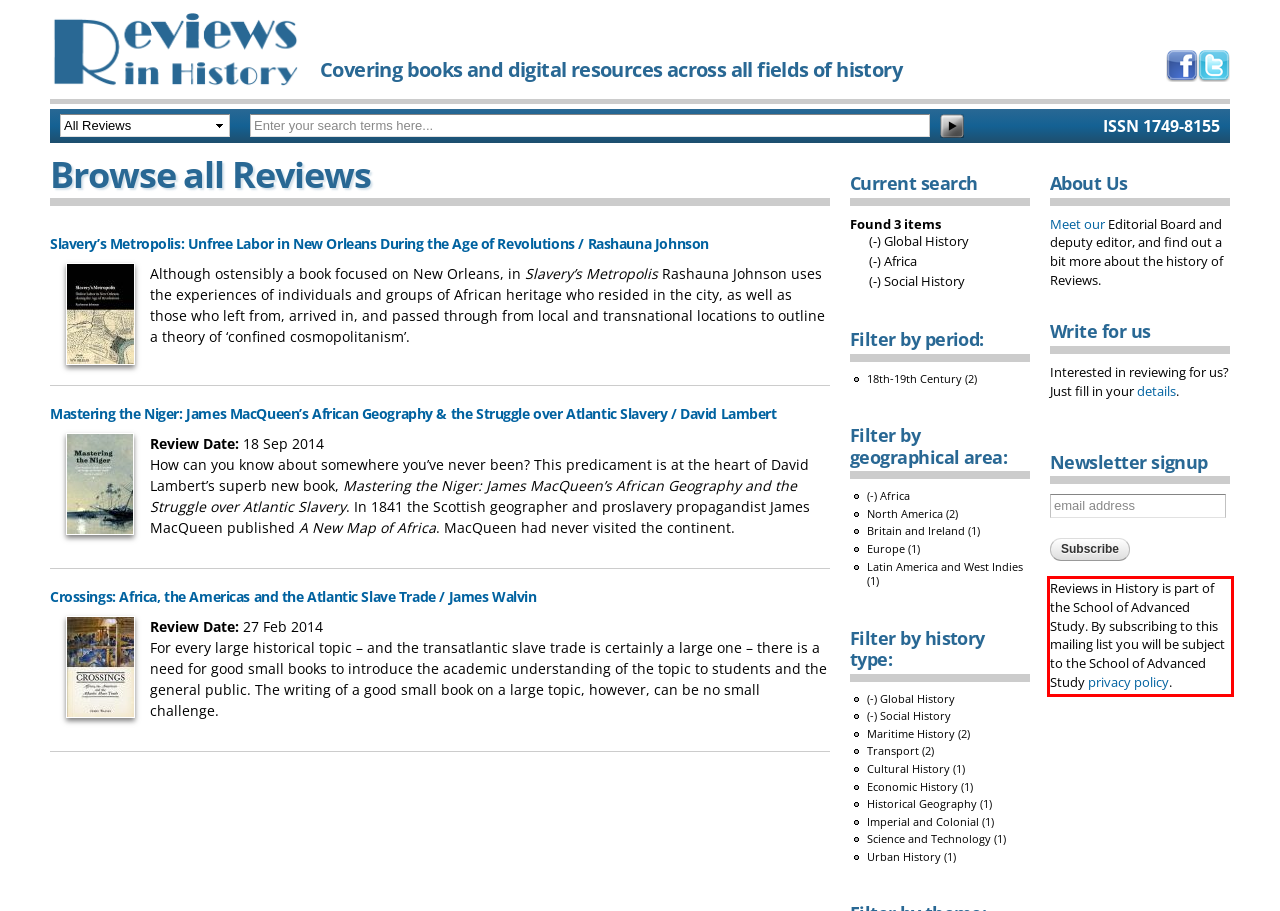Please perform OCR on the text within the red rectangle in the webpage screenshot and return the text content.

Reviews in History is part of the School of Advanced Study. By subscribing to this mailing list you will be subject to the School of Advanced Study privacy policy.